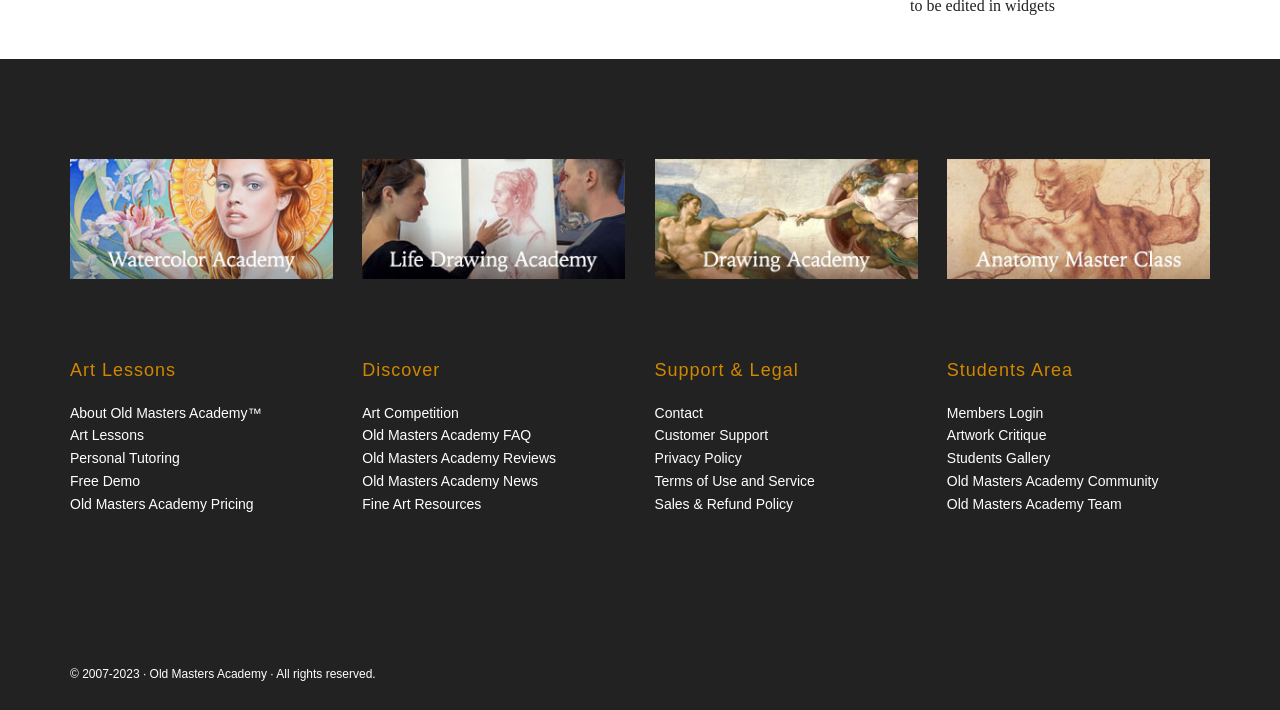Bounding box coordinates should be in the format (top-left x, top-left y, bottom-right x, bottom-right y) and all values should be floating point numbers between 0 and 1. Determine the bounding box coordinate for the UI element described as: Terms of Use and Service

[0.511, 0.666, 0.637, 0.689]